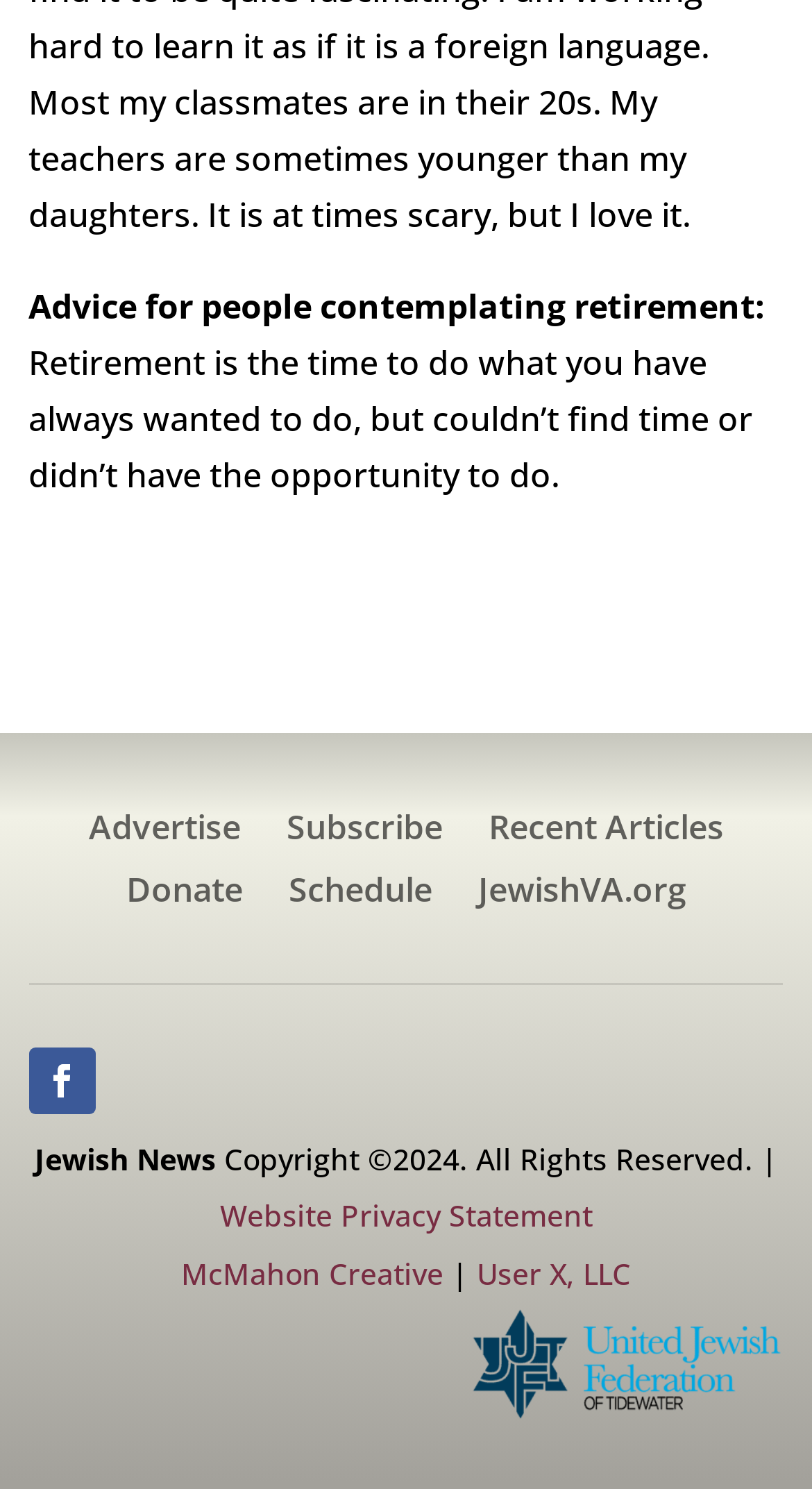What is the copyright year of the website?
Examine the webpage screenshot and provide an in-depth answer to the question.

The copyright year of the website is 2024, as indicated by the StaticText element 'Copyright ©2024. All Rights Reserved. |' at the bottom of the page.